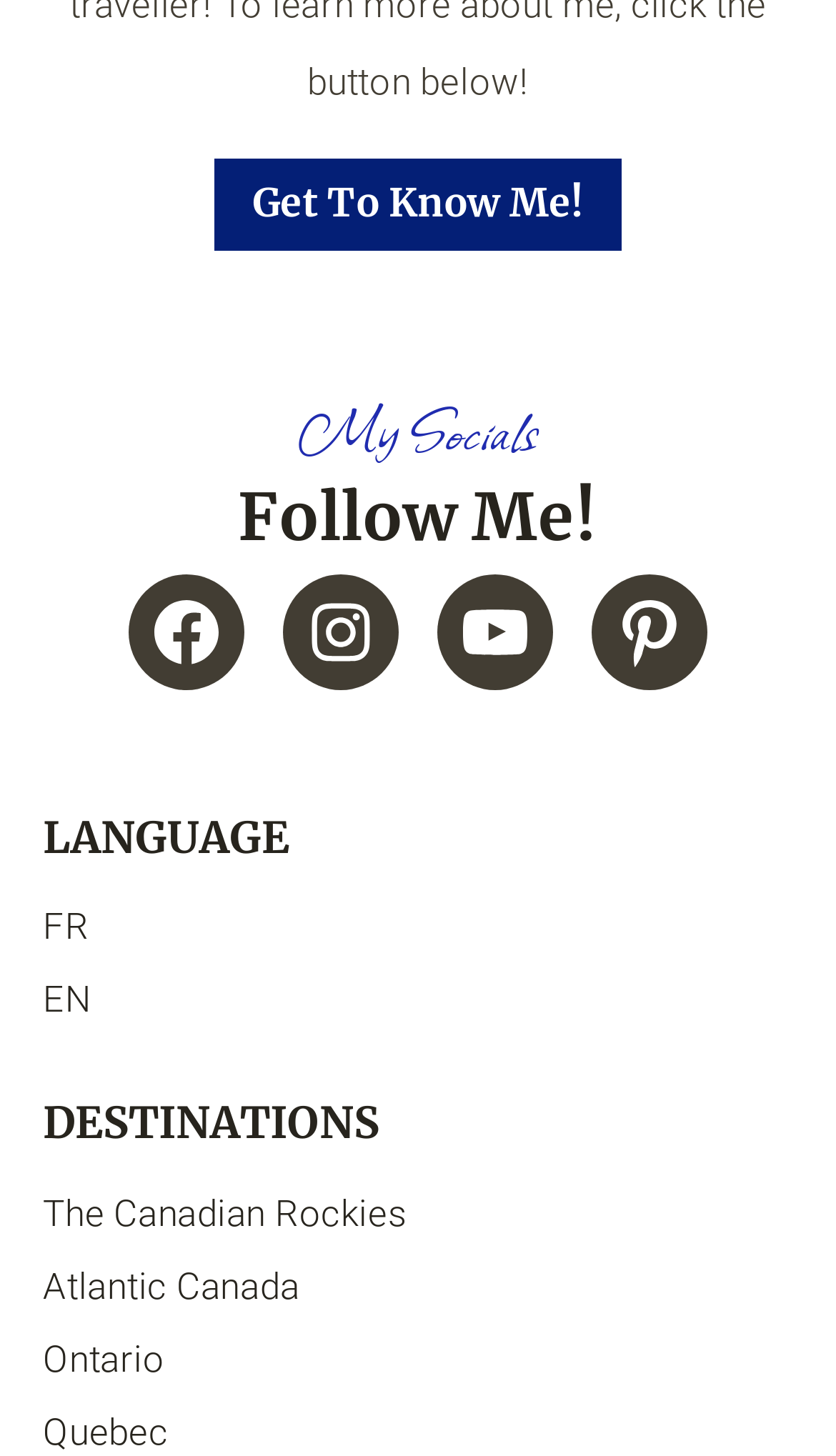Provide the bounding box coordinates of the UI element this sentence describes: "Atlantic Canada".

[0.051, 0.858, 0.949, 0.908]